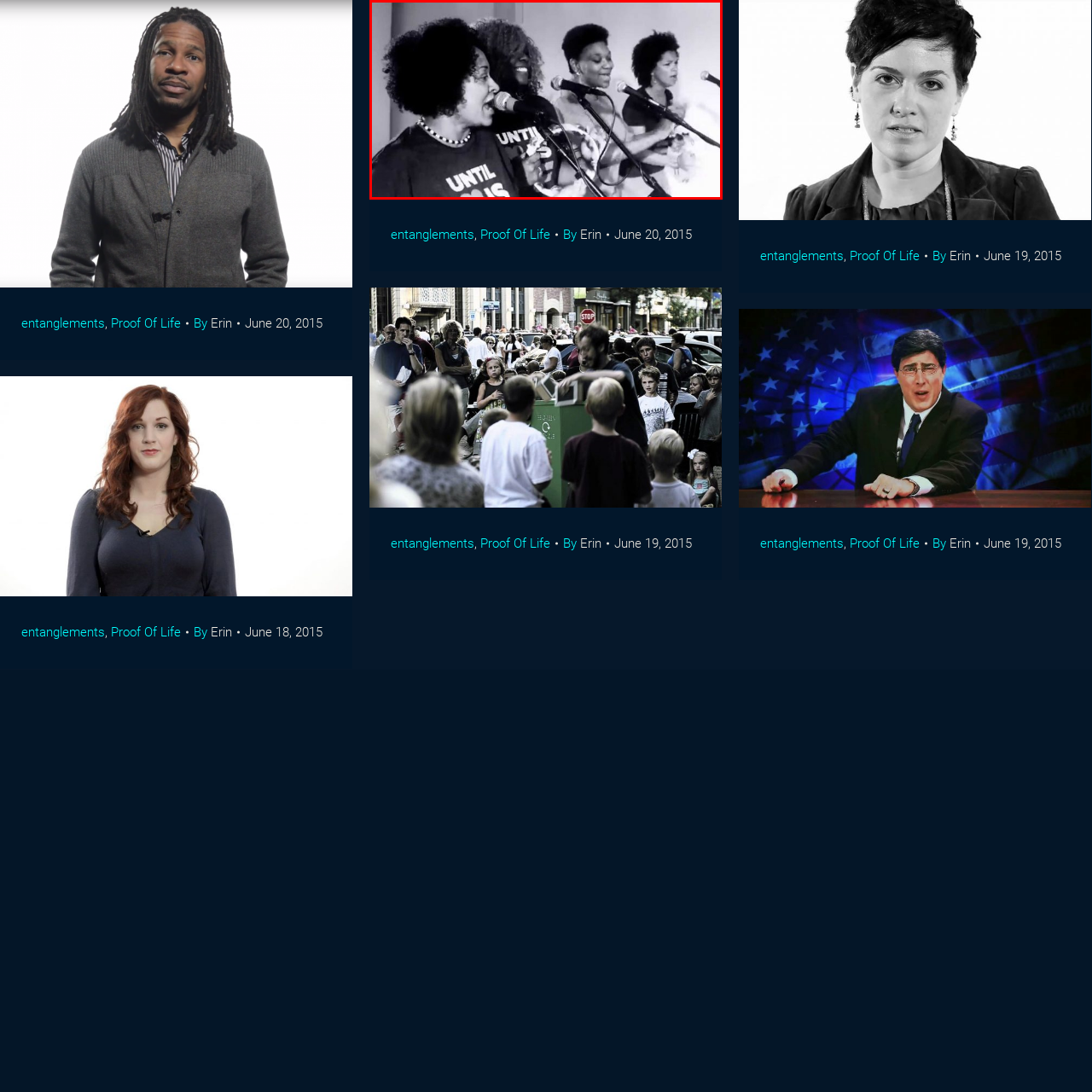Refer to the image encased in the red bounding box and answer the subsequent question with a single word or phrase:
What is the color scheme of the image?

Black and white